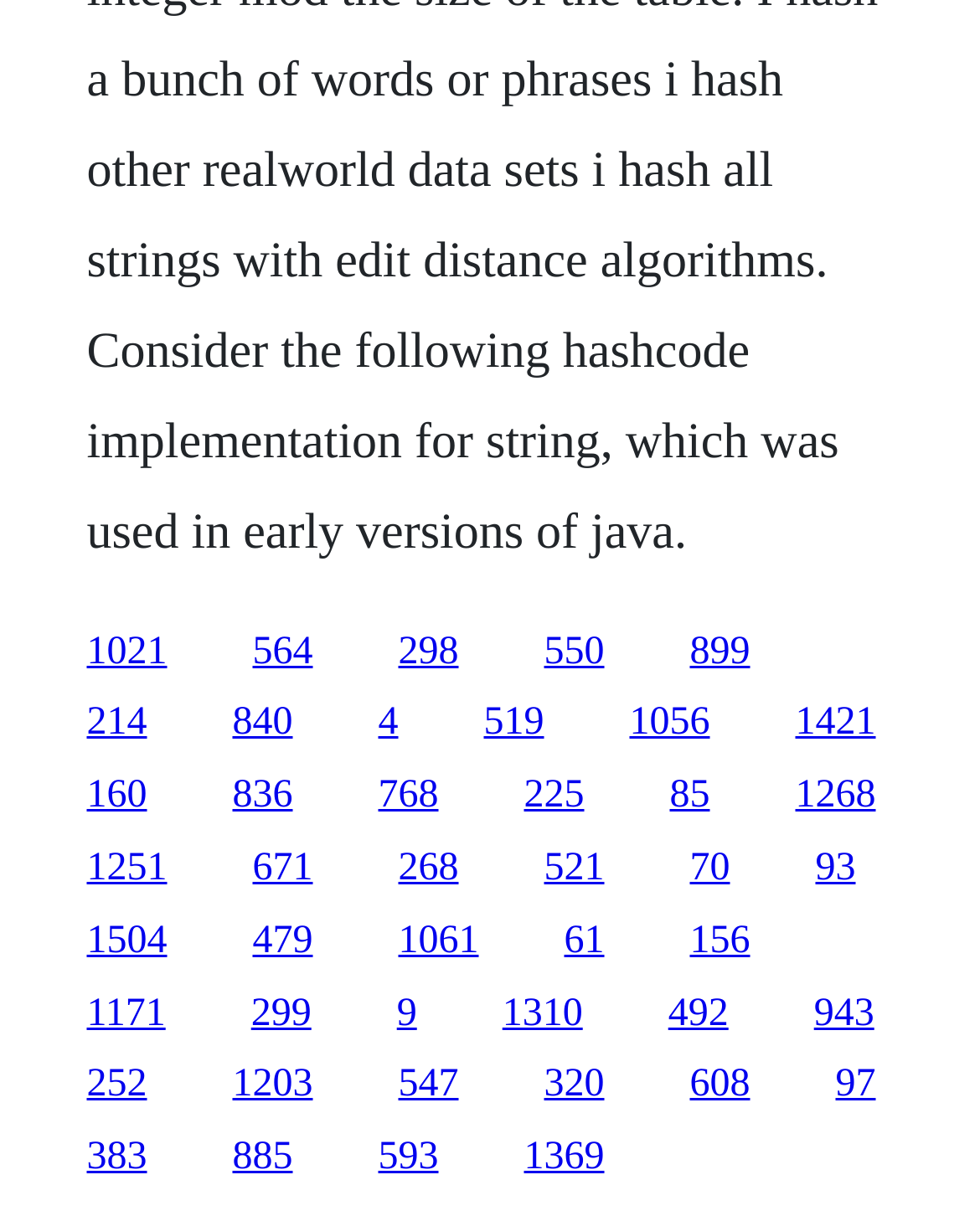Identify the bounding box coordinates of the clickable section necessary to follow the following instruction: "click the first link". The coordinates should be presented as four float numbers from 0 to 1, i.e., [left, top, right, bottom].

[0.088, 0.518, 0.171, 0.553]